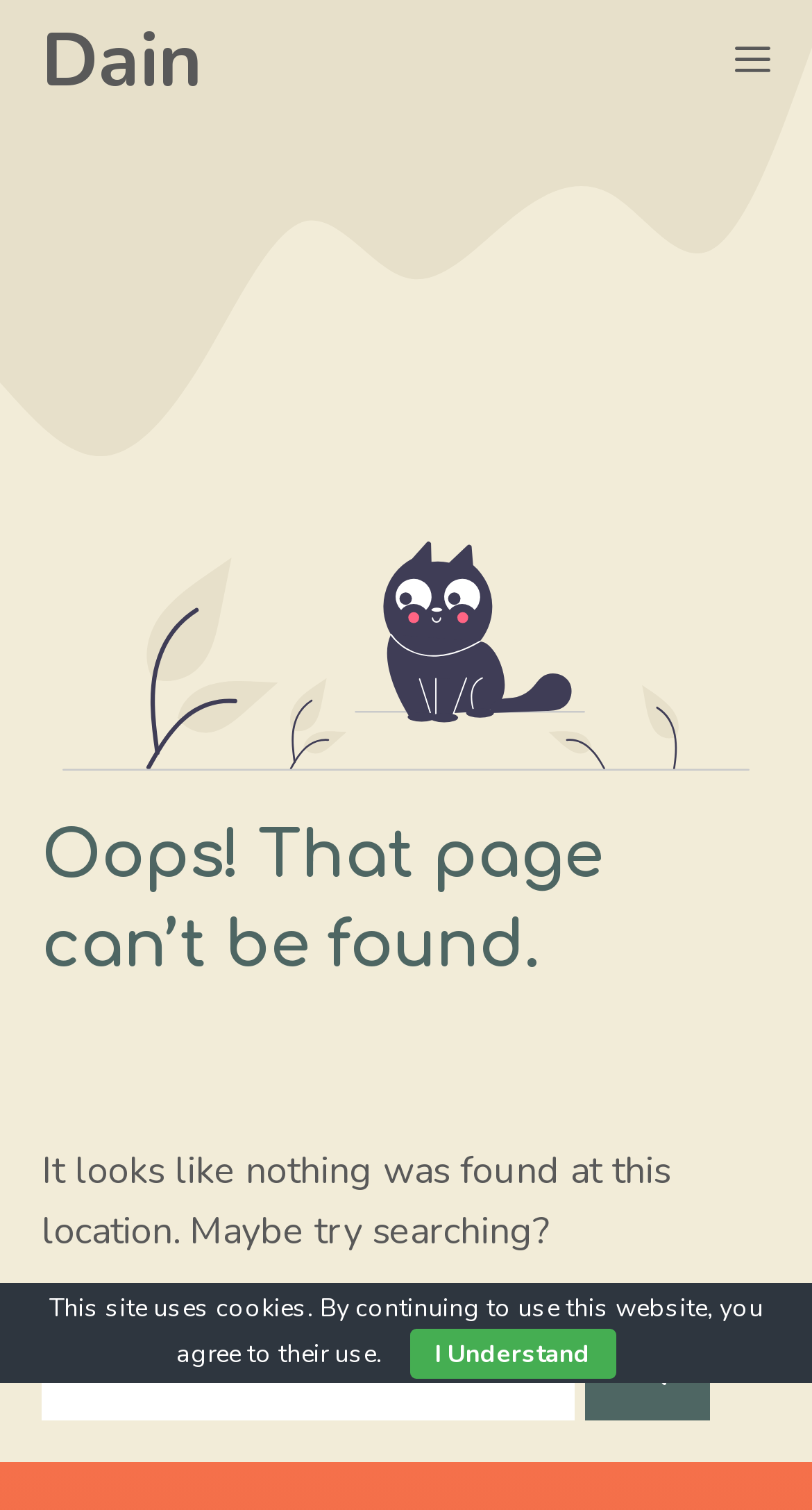Give a full account of the webpage's elements and their arrangement.

The webpage is a "Page not found" error page from Dain. At the top left, there is a link to "Dain" and a "Menu" button to the top right. Below the top section, there is a large figure that takes up most of the width of the page. 

The main content of the page is divided into two sections. The top section is a header that contains a heading that reads "Oops! That page can’t be found." Below the header, there is a paragraph of text that says "It looks like nothing was found at this location. Maybe try searching?" 

The second section is a search function. It starts with a label that says "Search for:" followed by a search box where users can input their search queries. To the right of the search box, there is a "Search" button. 

At the bottom of the page, there is a notice that says "This site uses cookies. By continuing to use this website, you agree to their use." Next to the notice, there is an "I Understand" button.